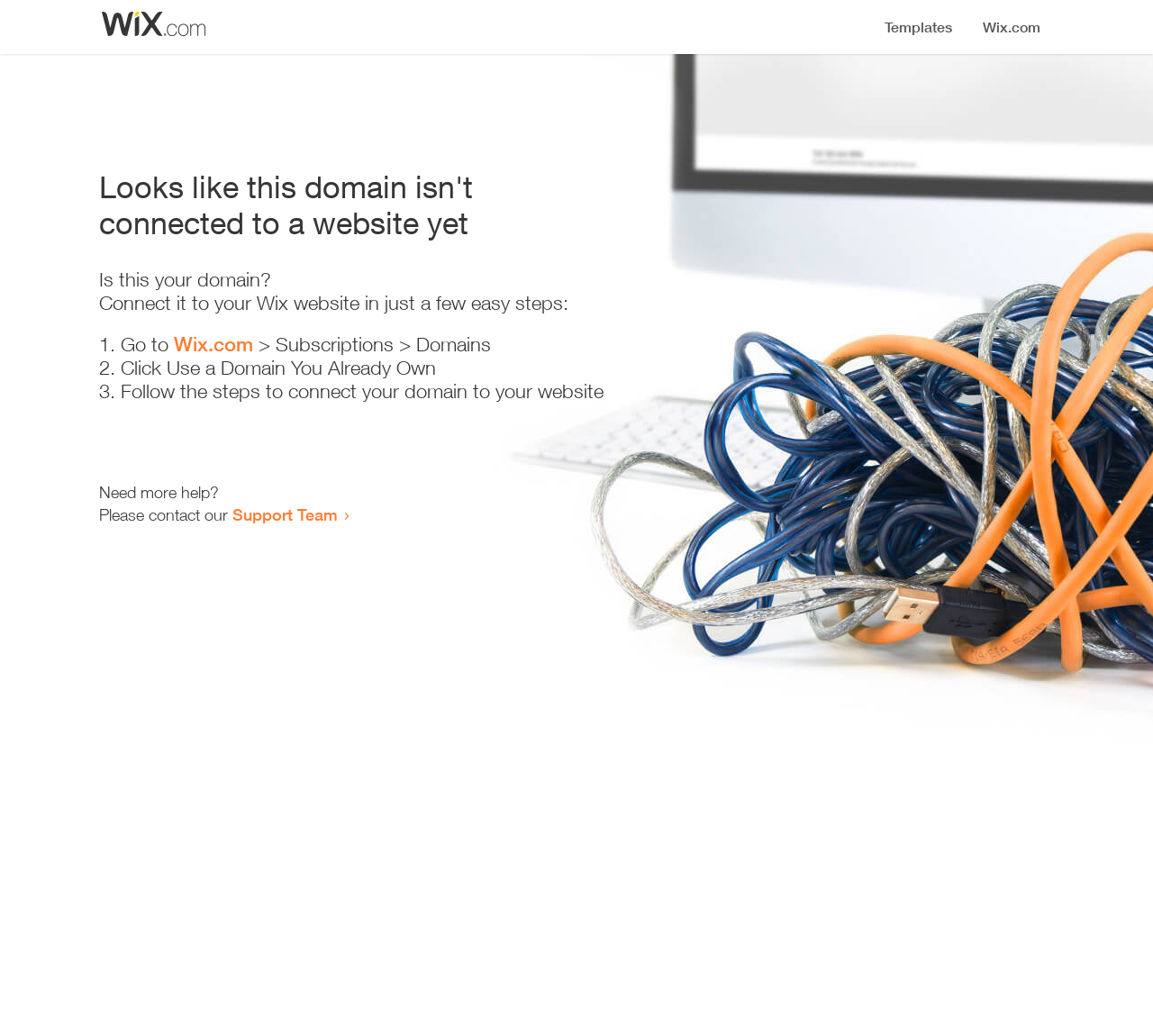What is the purpose of this webpage?
Using the image as a reference, give a one-word or short phrase answer.

Domain connection guidance